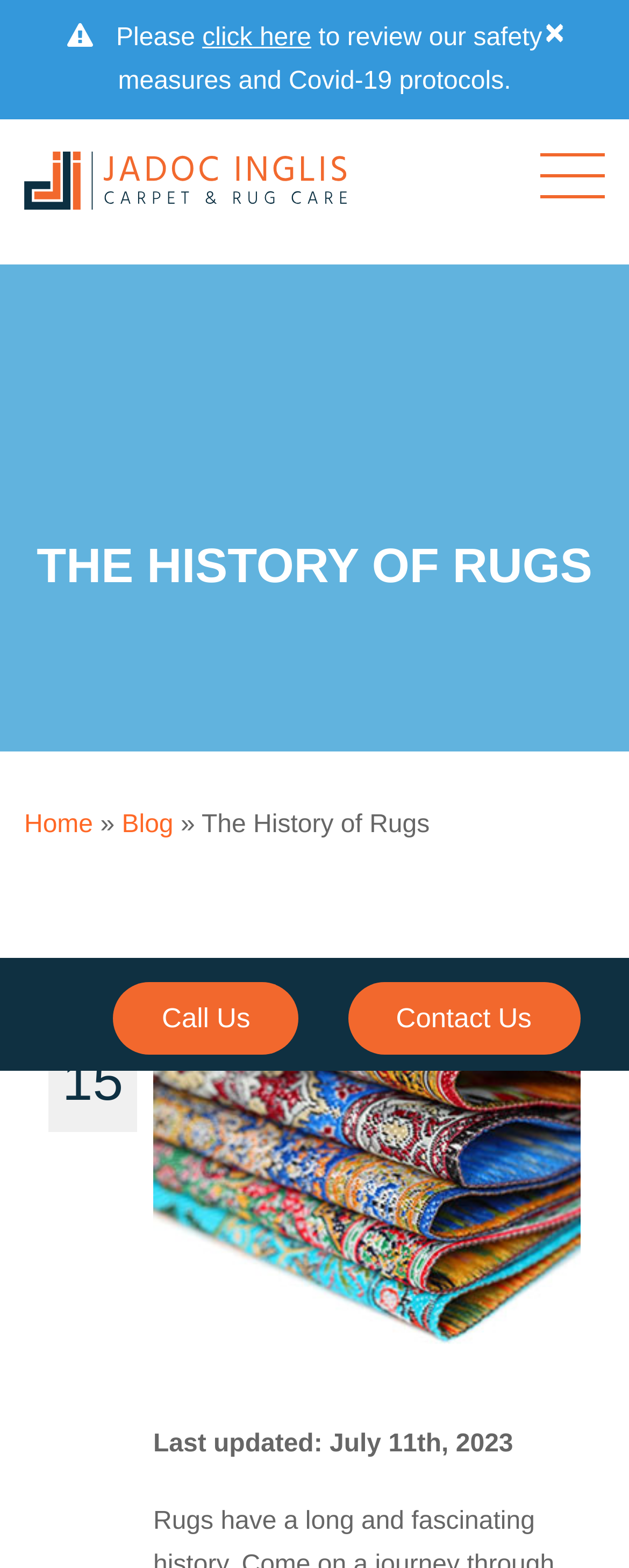What is the type of content on this page?
Respond to the question with a well-detailed and thorough answer.

I inferred the type of content on this page by looking at the structure of the page, which includes a heading, an image, and a date of last update, indicating that it is a blog article.